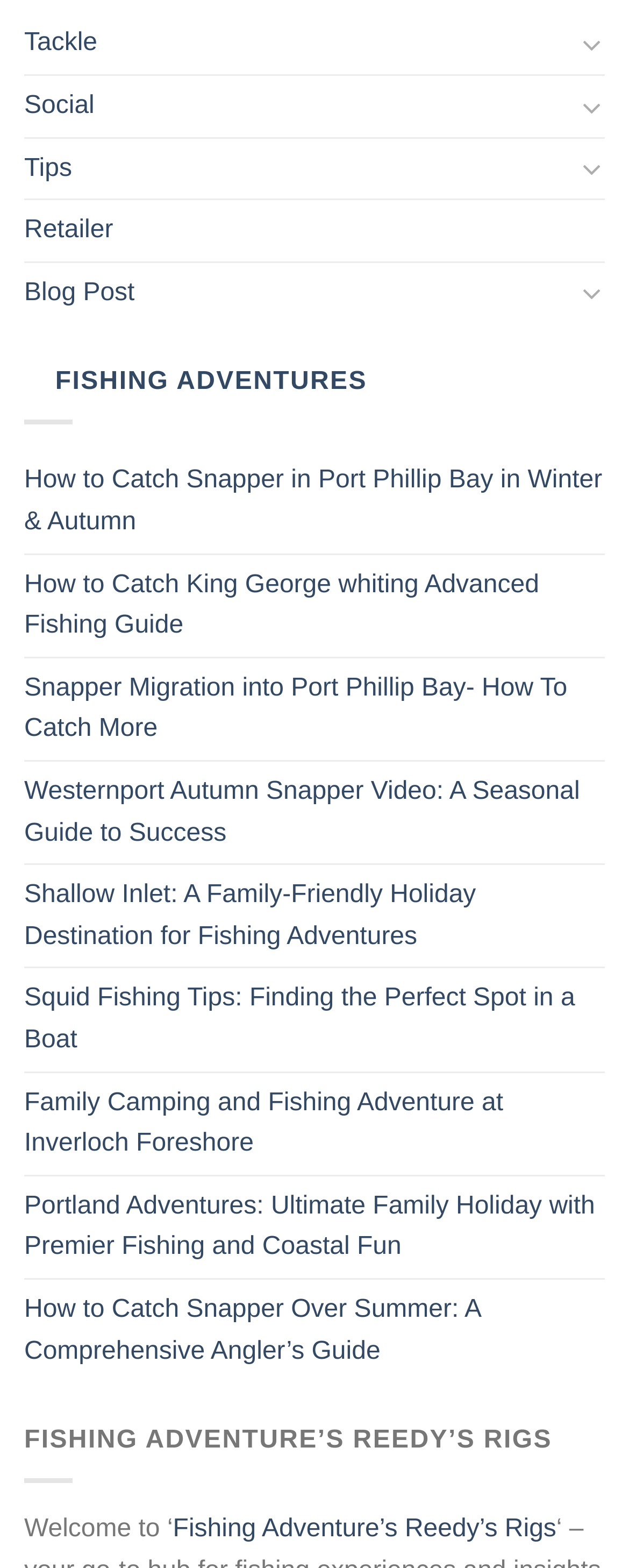Specify the bounding box coordinates of the area to click in order to follow the given instruction: "Read the 'How to Catch Snapper in Port Phillip Bay in Winter & Autumn' article."

[0.038, 0.288, 0.962, 0.353]